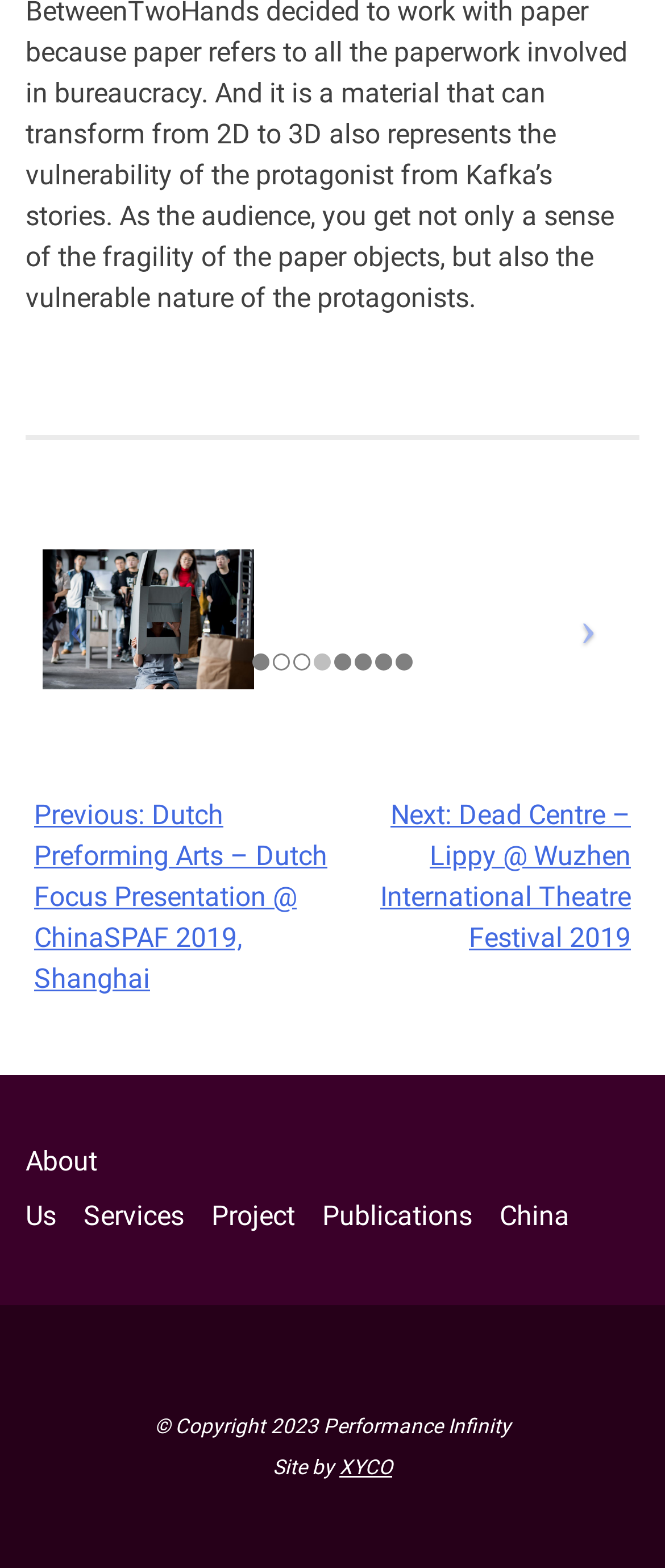Provide the bounding box coordinates for the area that should be clicked to complete the instruction: "visit XYCO website".

[0.51, 0.928, 0.59, 0.944]